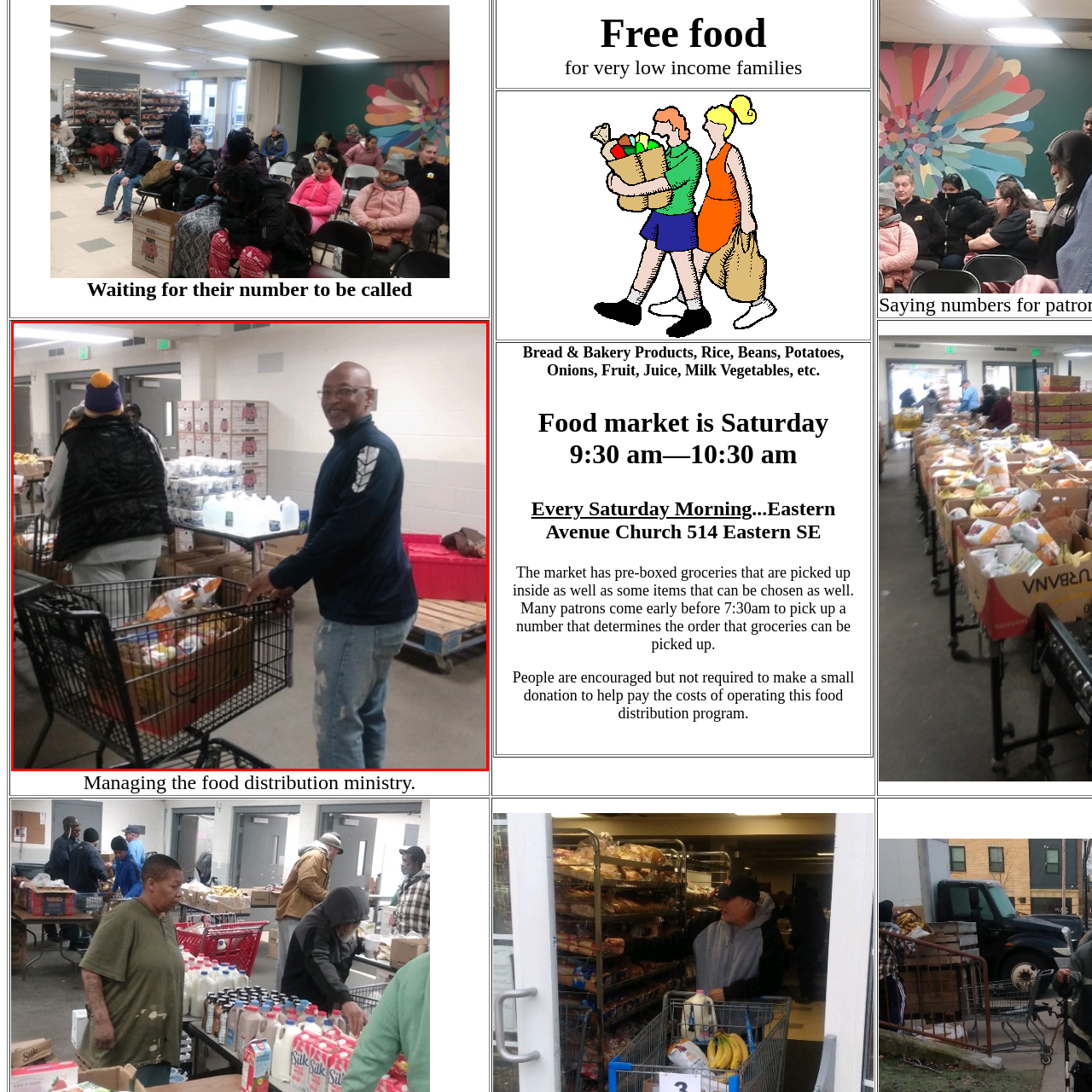Describe extensively the image that is situated inside the red border.

In this warm and engaging scene, a smiling man stands in a community food distribution center, proudly pushing a shopping cart filled with assorted groceries. He is dressed in a navy blue jacket with light-colored accents and light blue jeans, exuding a sense of joy and purpose. Behind him, another individual is seen selecting items, while tables display an array of food supplies, including milk containers and stacks of boxes filled with produce. The background is brightly lit, creating an inviting atmosphere that highlights the sense of community and support present at this event. This setting embodies the spirit of giving and assistance, as patrons come together to access essential food resources.